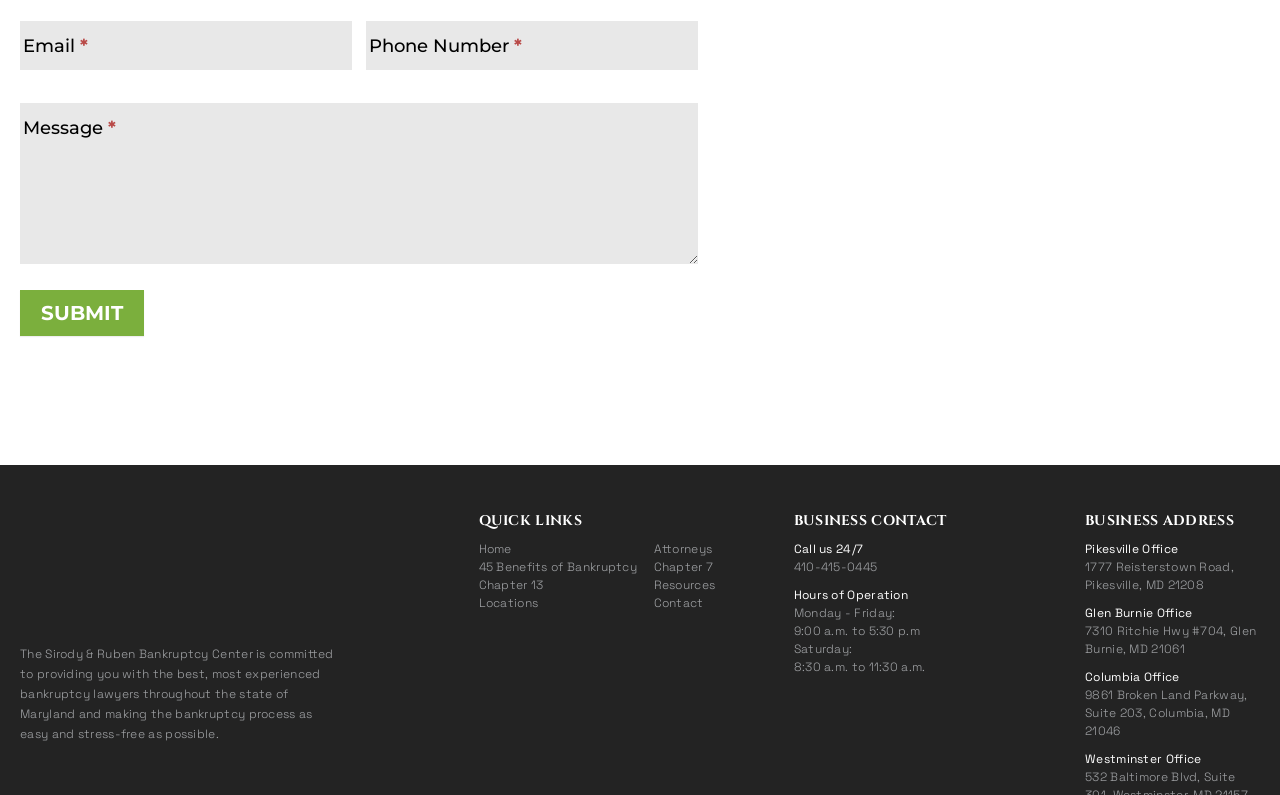Based on the image, please respond to the question with as much detail as possible:
What is the name of the bankruptcy center?

The name of the bankruptcy center is Sirody & Ruben Bankruptcy Center, as indicated by the text on the webpage, which mentions the center's commitment to providing experienced bankruptcy lawyers throughout Maryland.